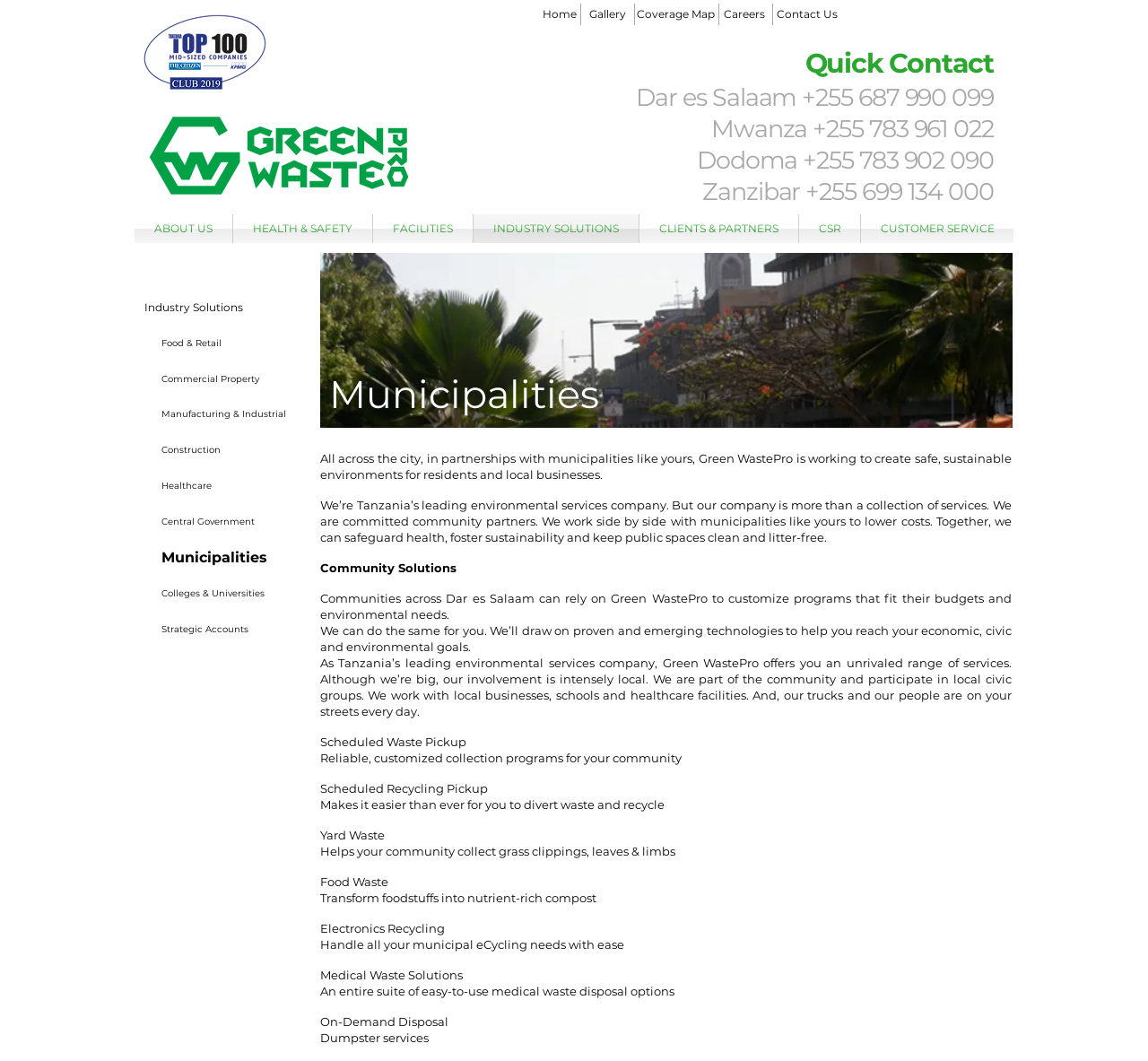Explain the webpage's layout and main content in detail.

This webpage is about Green WastePro, a leading environmental services company in Tanzania. At the top, there is a logo image and a navigation menu with links to various pages, including "Home", "Gallery", "Coverage Map", "Careers", and "Contact Us". Below the navigation menu, there is a section with contact information, including phone numbers for different locations.

The main content of the page is divided into two columns. The left column has a heading "Municipalities" and a paragraph of text describing how Green WastePro works with municipalities to create safe and sustainable environments. There are also several links to specific industry solutions, such as "Food & Retail", "Commercial Property", and "Healthcare".

The right column has a heading "Community Solutions" and several sections of text describing the services offered by Green WastePro, including scheduled waste pickup, recycling pickup, yard waste collection, food waste transformation, electronics recycling, medical waste solutions, and on-demand disposal. Each section has a brief description of the service.

There are also several images on the page, including a background image and icons for each of the services offered. Overall, the page provides an overview of Green WastePro's services and how they can help municipalities and communities in Tanzania.